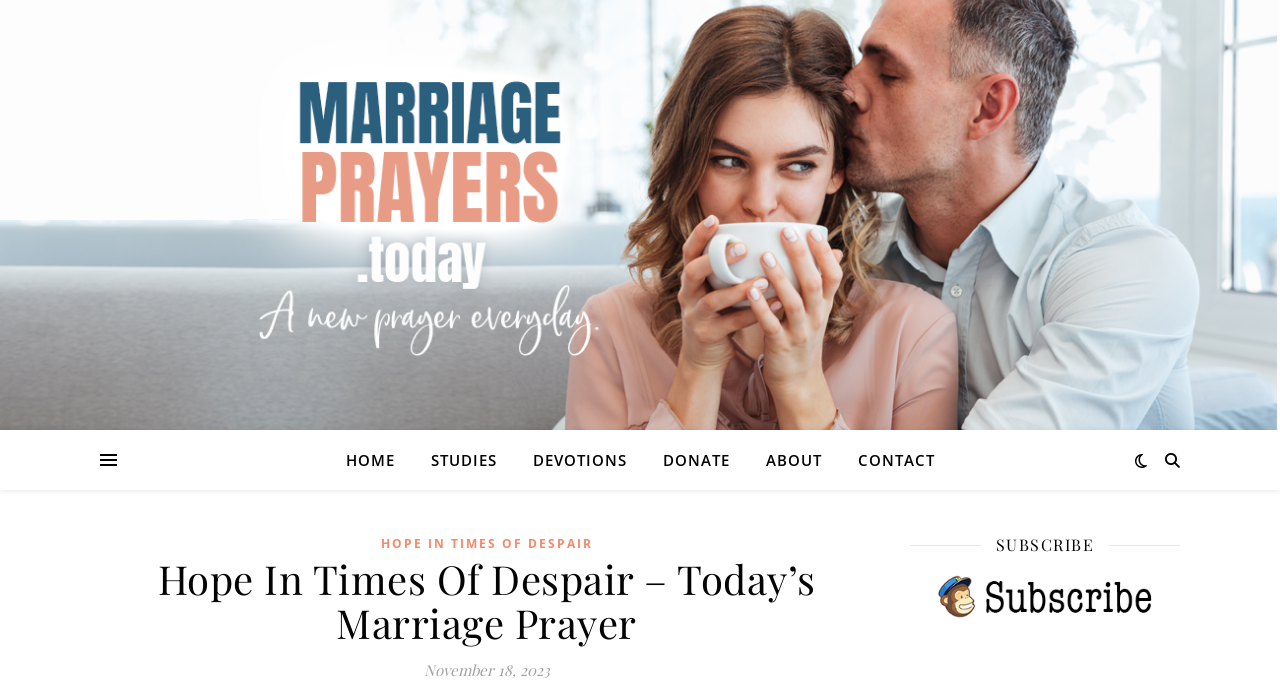What is the purpose of the 'SUBSCRIBE' section?
Using the details from the image, give an elaborate explanation to answer the question.

The 'SUBSCRIBE' section is likely intended for users to receive updates or newsletters from the website, as it is a common practice for websites to have a subscription feature for users to stay informed about new content or updates.